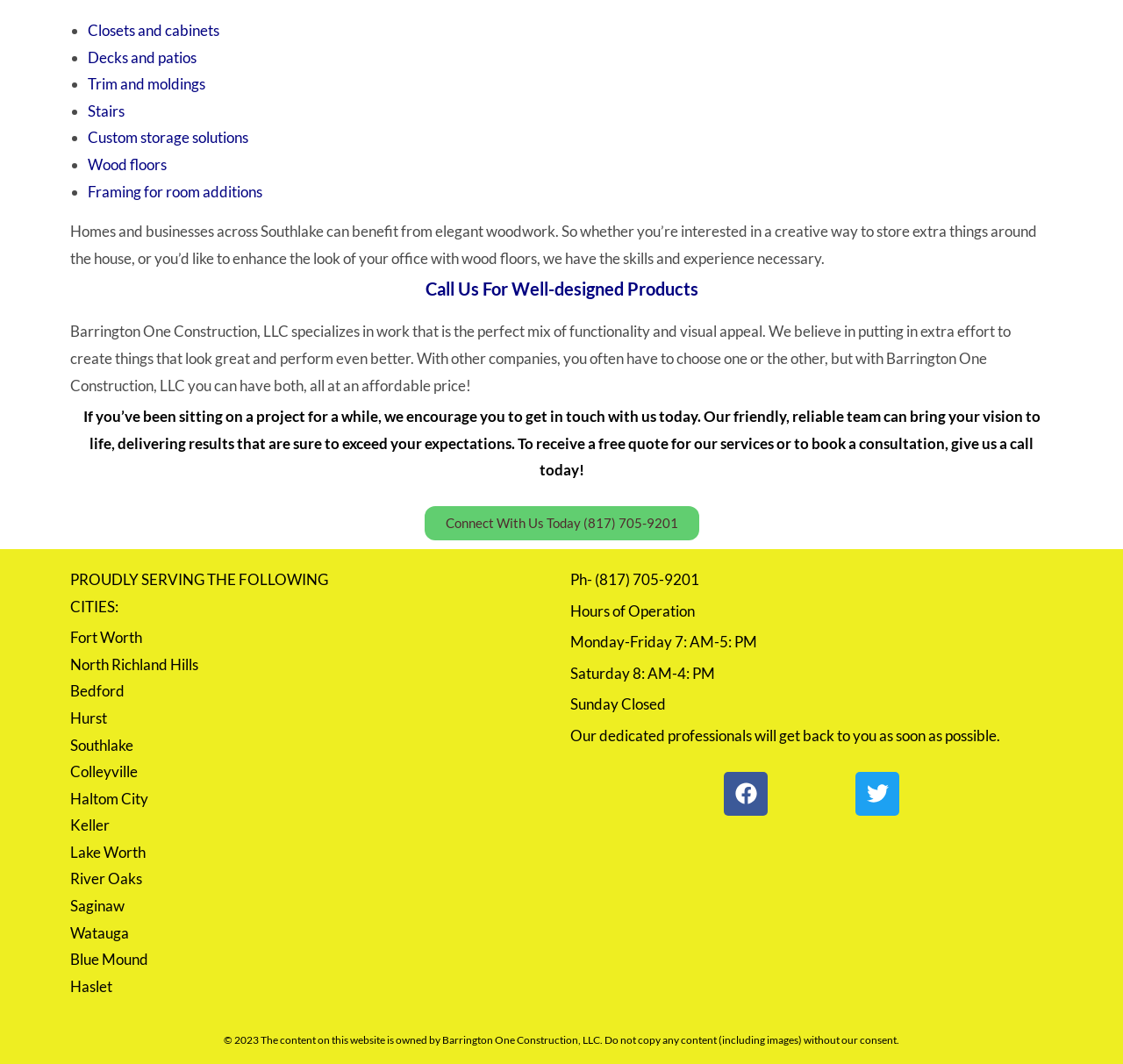Determine the bounding box for the HTML element described here: "Facebook". The coordinates should be given as [left, top, right, bottom] with each number being a float between 0 and 1.

[0.645, 0.725, 0.684, 0.766]